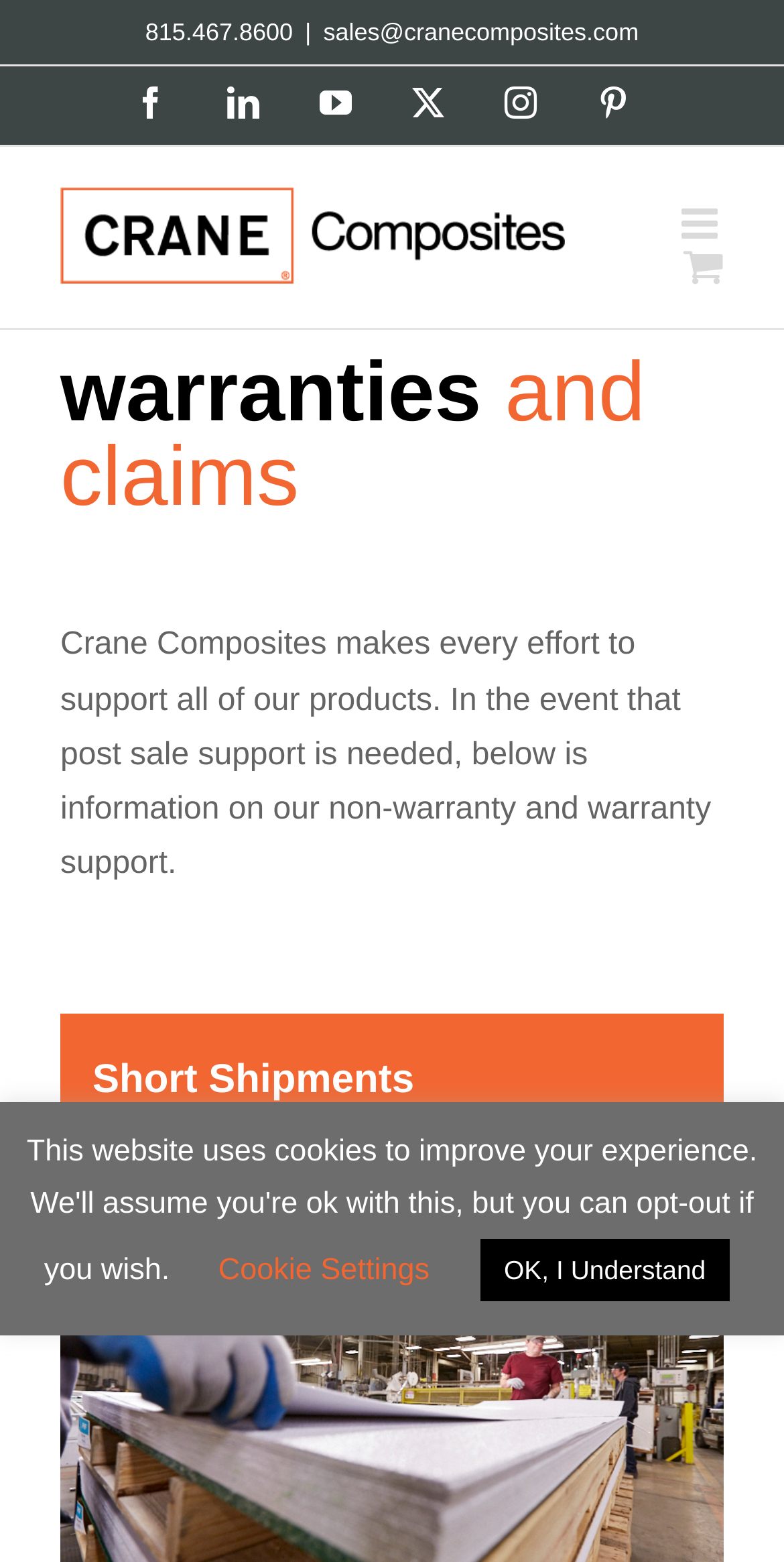Bounding box coordinates should be in the format (top-left x, top-left y, bottom-right x, bottom-right y) and all values should be floating point numbers between 0 and 1. Determine the bounding box coordinate for the UI element described as: aria-label="Toggle mobile cart"

[0.872, 0.158, 0.923, 0.185]